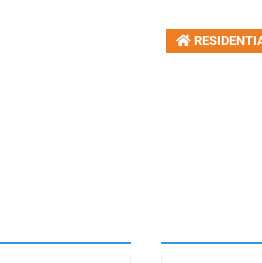Provide a comprehensive description of the image.

The image showcases a property listing for 212 Rossing Drive, Middle Sackville, NS, indicated as a residential listing. The MLS® number is 202409884, with a list price of $600,000, and it highlights the recent date of availability as May 9, 2024. Alongside this information, the property is visually represented, likely featuring appealing elements of the house, enhancing the attractiveness for potential buyers. The layout suggests a clean and organized presentation typical of real estate listings, aiming to provide essential details at a glance.